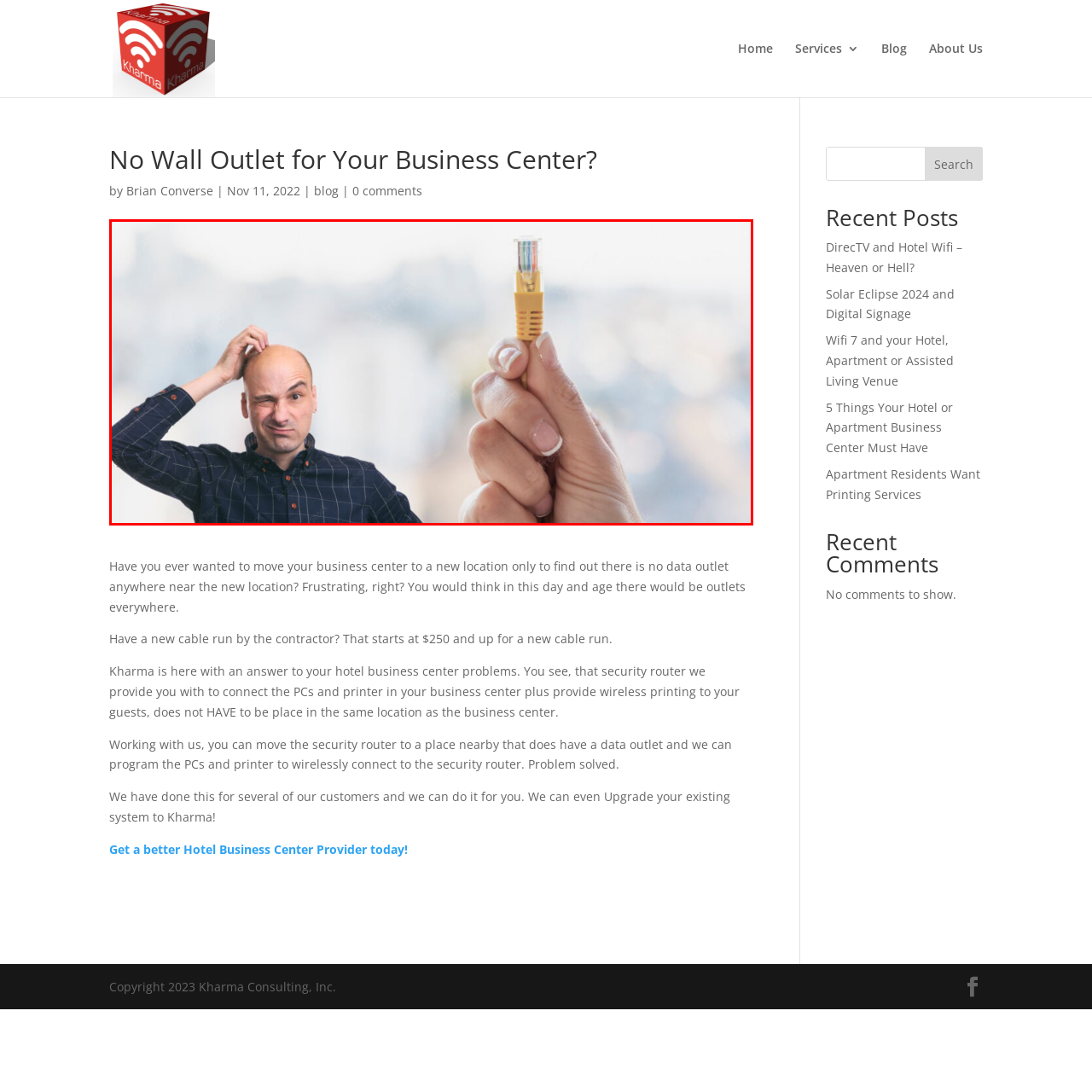Refer to the image area inside the black border, What is being prominently displayed in the foreground? 
Respond concisely with a single word or phrase.

Yellow Ethernet cable connector